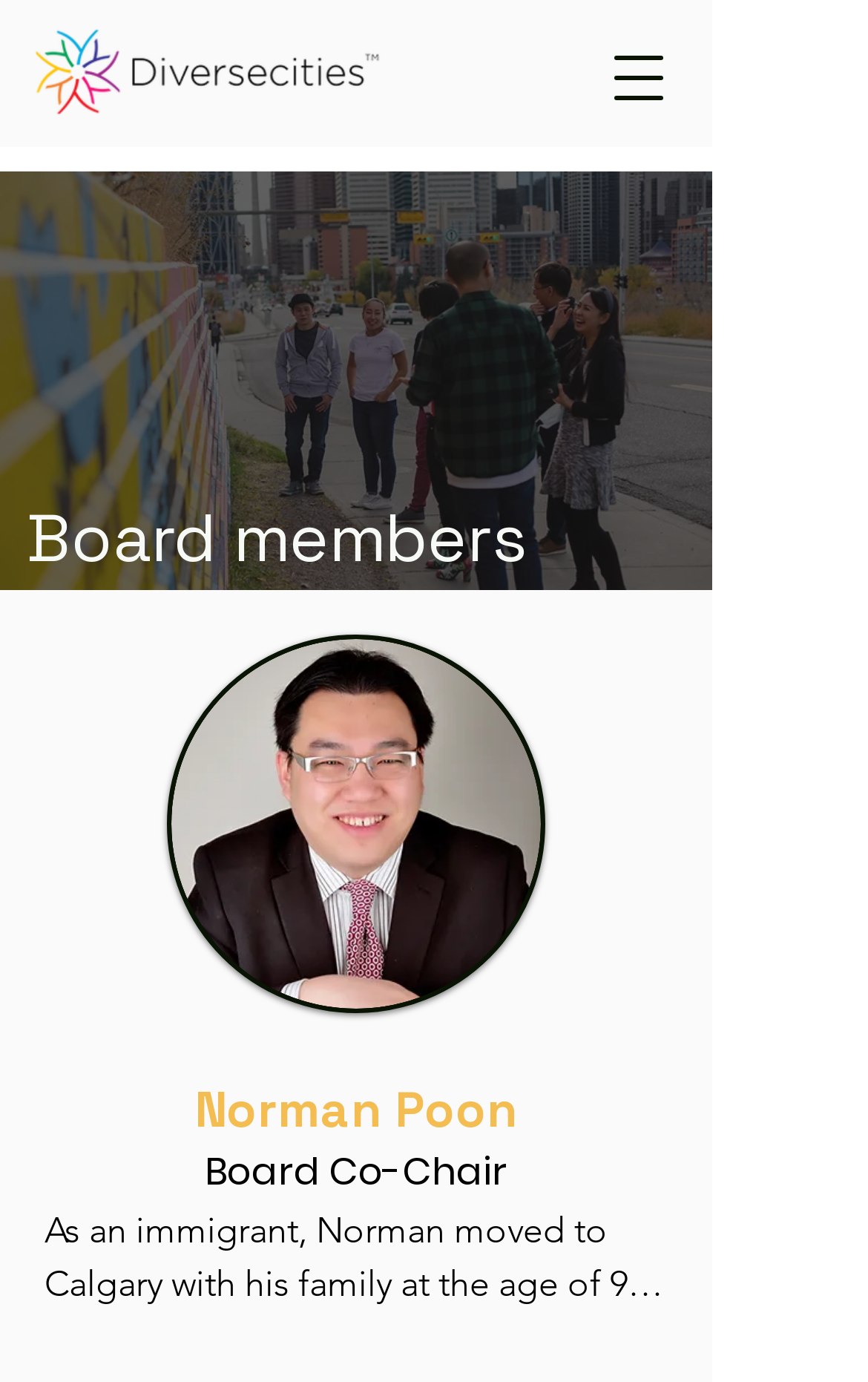Provide an in-depth caption for the webpage.

The webpage is about the board members of Diversecities. At the top left corner, there is a logo of Diversecities, which is an image linked to the website. Next to the logo, there is a button to open the navigation menu. 

Below the logo, there is a large background image that spans almost the entire width of the page. On top of this background image, there is a heading that reads "Board members" in a prominent position. 

Further down, there is a section dedicated to a board member, Norman Poon. His photo is displayed on the left, with his name "Norman Poon" in a heading next to it. Below his name, there is a text that describes his position as "Board Co-Chair". This section is grouped together, indicating that it is a single unit of information about Norman Poon.